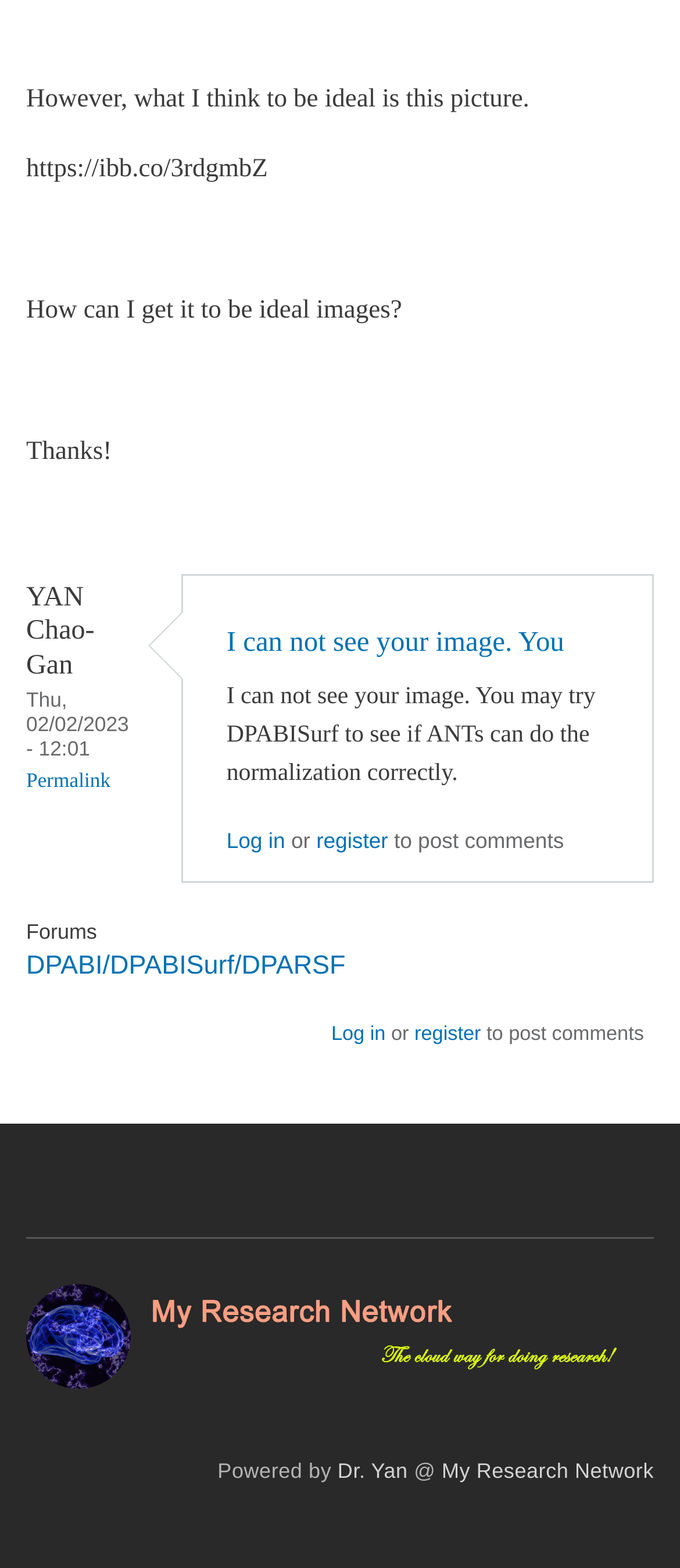What is the topic of the discussion?
Based on the image, answer the question in a detailed manner.

I inferred the topic of the discussion by reading the text content of the webpage, which mentions 'ideal images' and 'normalization correctly', suggesting that the topic is related to image processing and normalization.